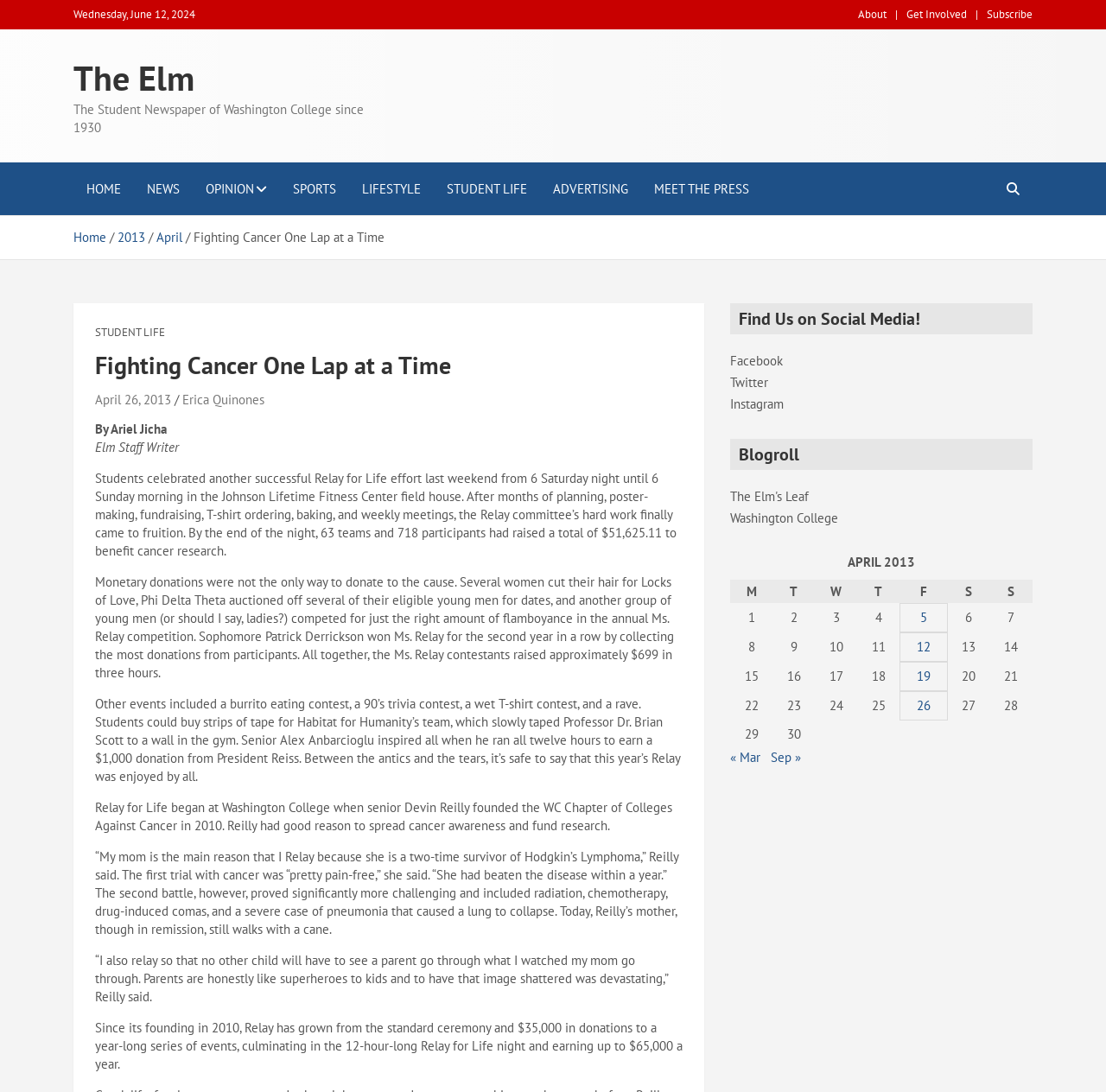Please identify the bounding box coordinates of the area that needs to be clicked to fulfill the following instruction: "Go to the 'Student Life' page."

[0.392, 0.149, 0.488, 0.197]